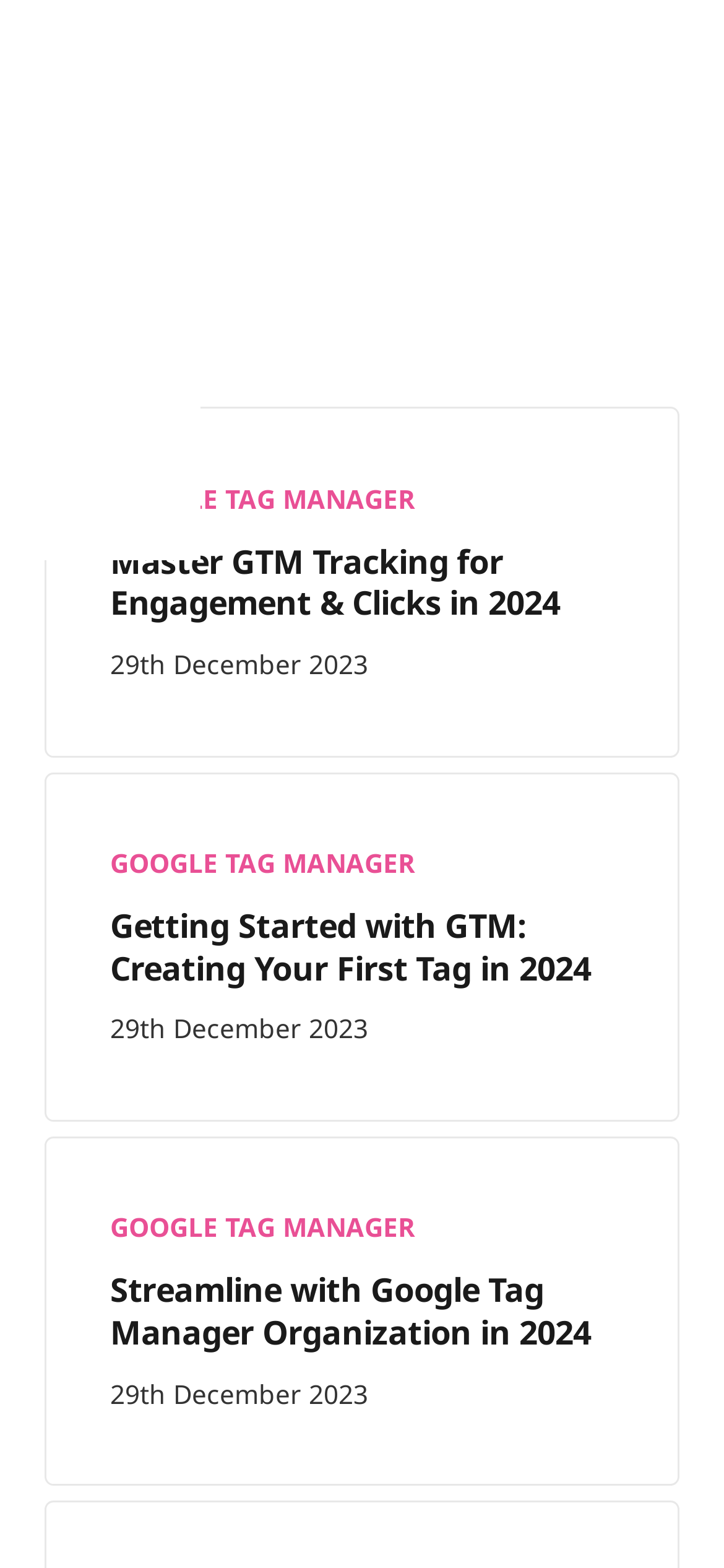Determine the bounding box coordinates (top-left x, top-left y, bottom-right x, bottom-right y) of the UI element described in the following text: aria-label="Tweet this" title="Tweet this"

[0.373, 0.108, 0.496, 0.146]